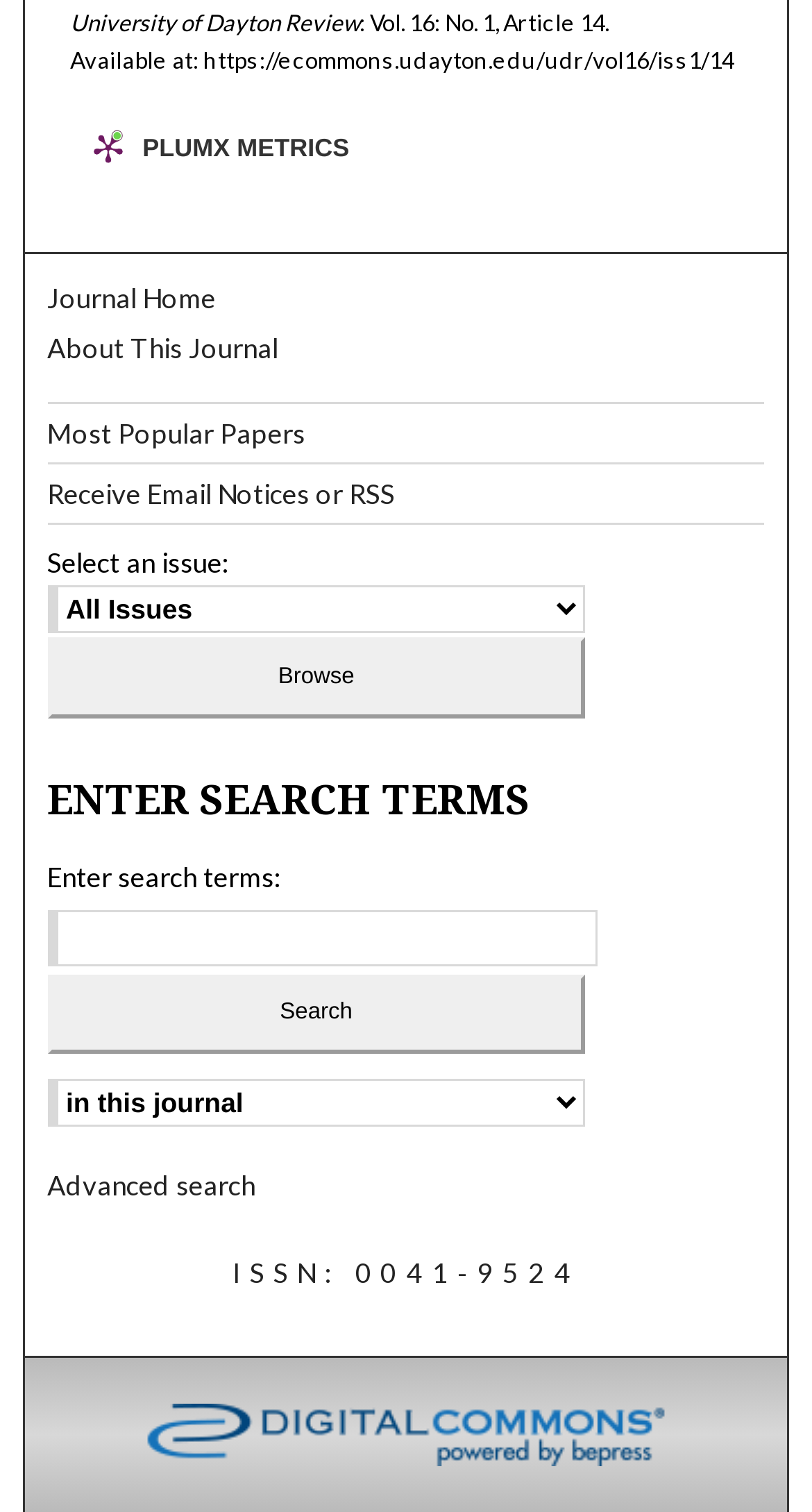Identify the bounding box coordinates for the element that needs to be clicked to fulfill this instruction: "Select an issue from the dropdown". Provide the coordinates in the format of four float numbers between 0 and 1: [left, top, right, bottom].

[0.058, 0.338, 0.721, 0.37]